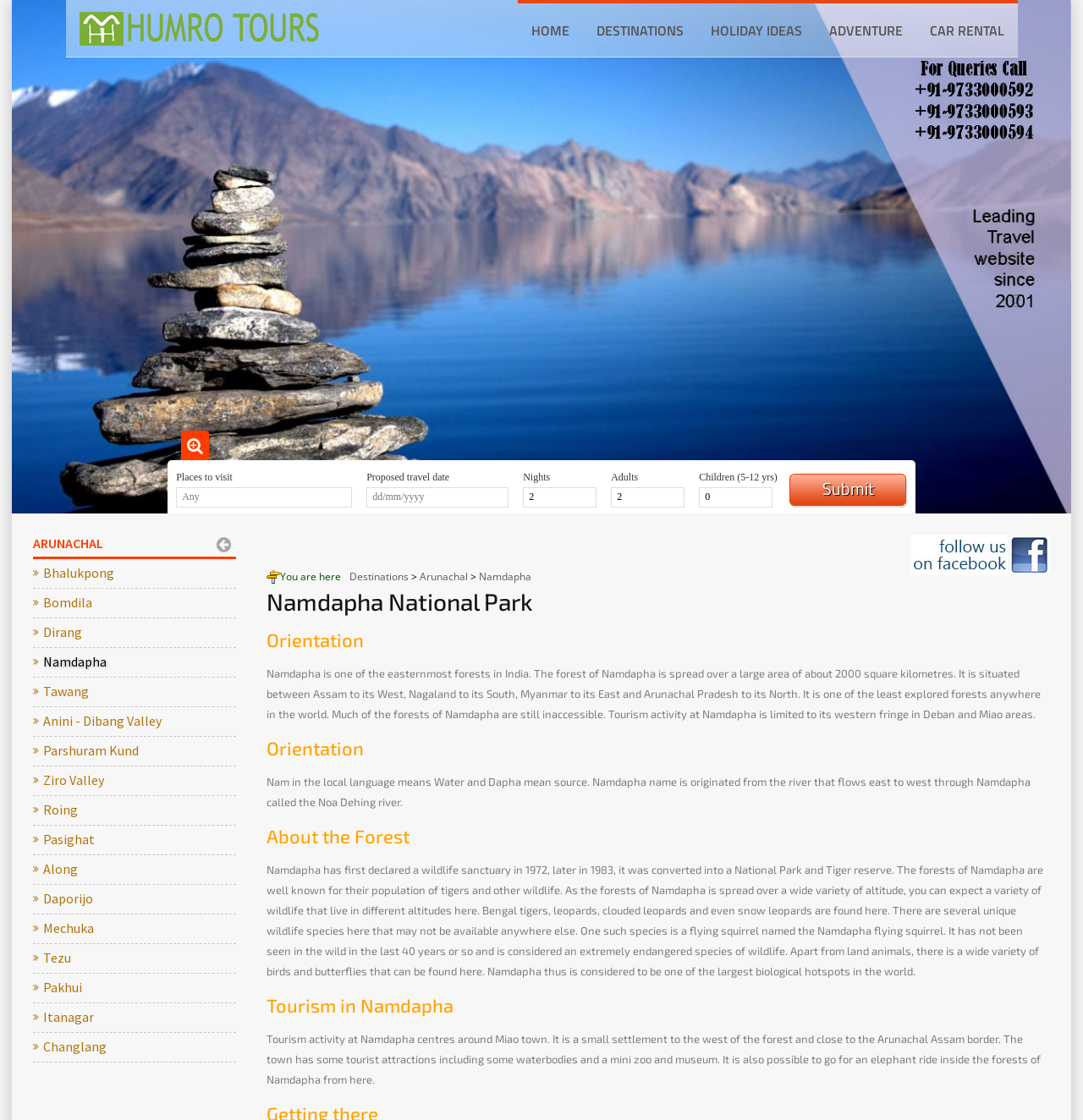Please identify the bounding box coordinates of the clickable element to fulfill the following instruction: "View 'ARUNACHAL' tourism details". The coordinates should be four float numbers between 0 and 1, i.e., [left, top, right, bottom].

[0.03, 0.477, 0.095, 0.492]